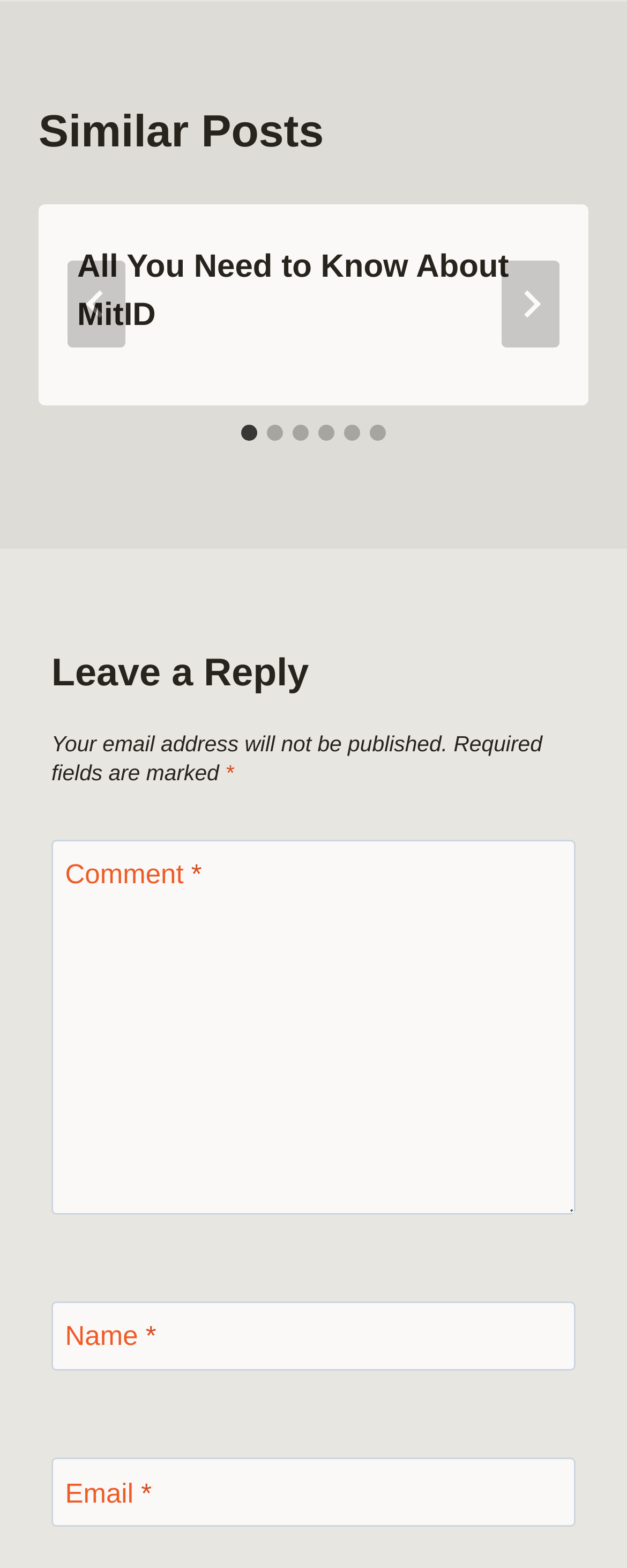What is the purpose of the region below the post?
Provide a detailed and well-explained answer to the question.

I looked at the heading element with the text 'Leave a Reply' and the surrounding elements, including the textboxes and static text, and determined that the region is for leaving a reply or comment on the post.